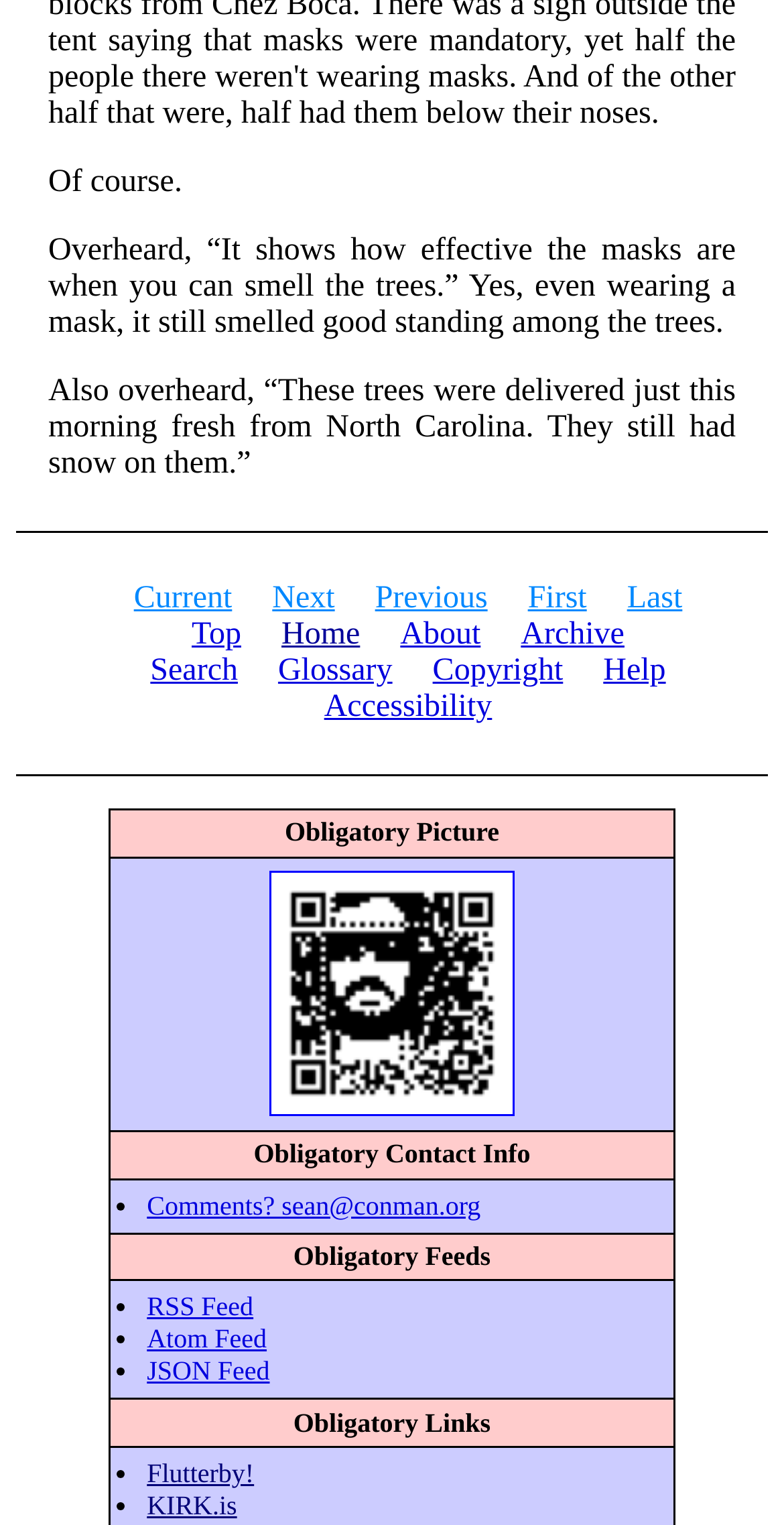Calculate the bounding box coordinates for the UI element based on the following description: "Toggle navigation". Ensure the coordinates are four float numbers between 0 and 1, i.e., [left, top, right, bottom].

None